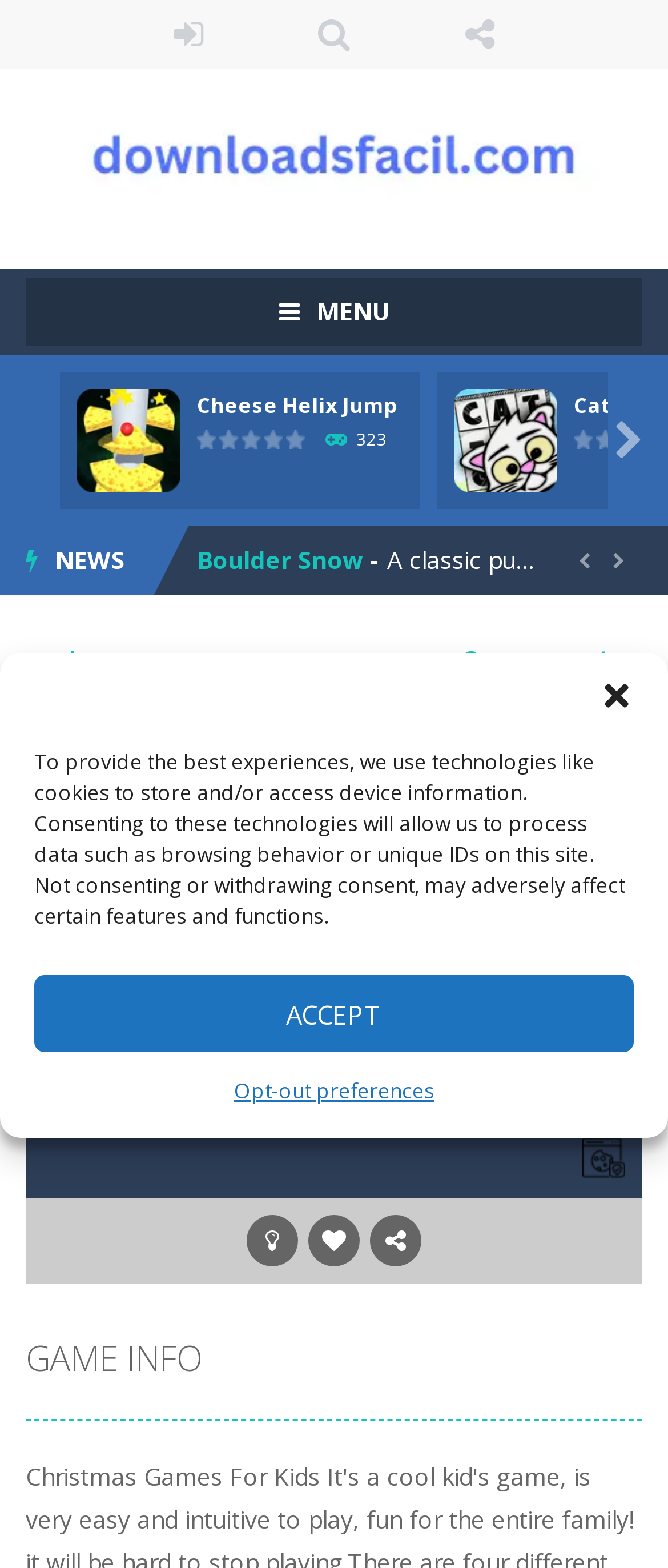What is the text on the button to close the cookie consent dialog?
From the image, provide a succinct answer in one word or a short phrase.

close-dialog